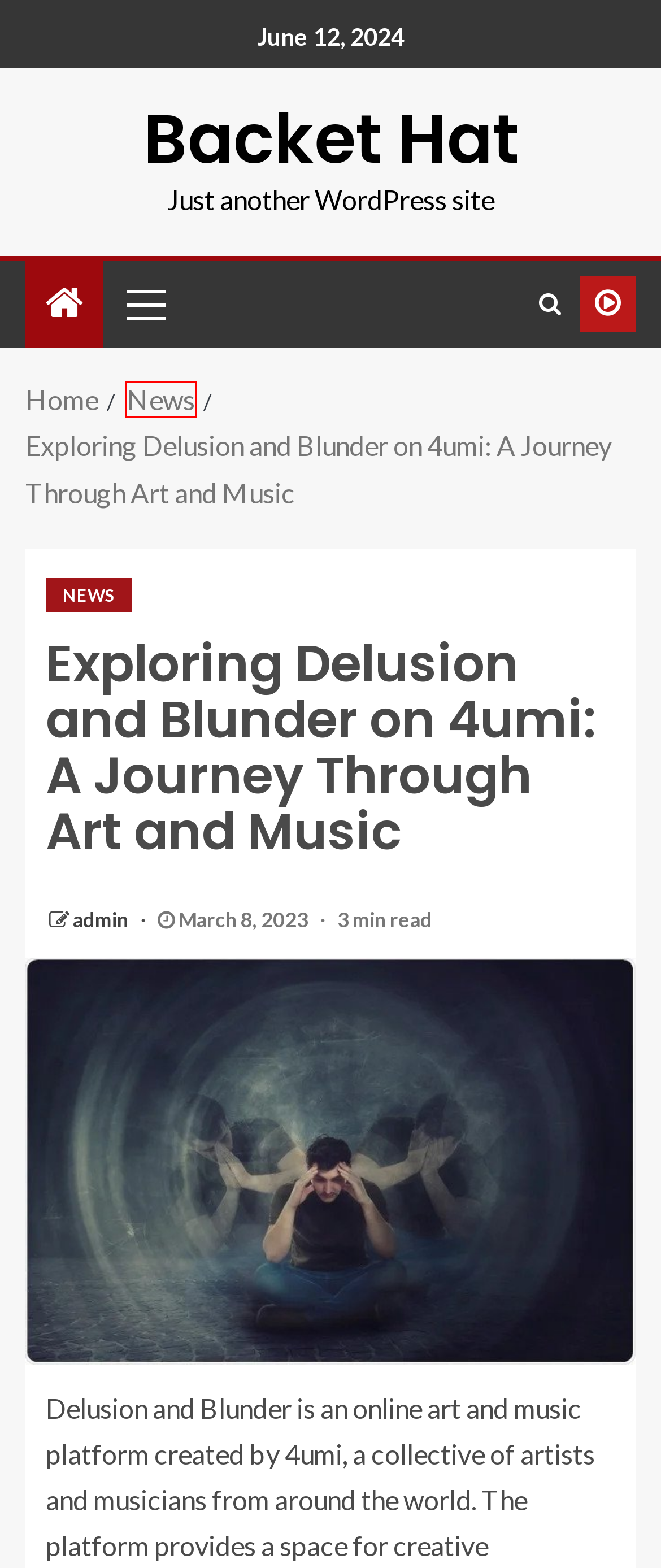A screenshot of a webpage is given, featuring a red bounding box around a UI element. Please choose the webpage description that best aligns with the new webpage after clicking the element in the bounding box. These are the descriptions:
A. October 2023 - Backet Hat
B. admin, Author at Backet Hat
C. Health Archives - Backet Hat
D. March 2024 - Backet Hat
E. News Archives - Backet Hat
F. Backet Hat - Just another WordPress site
G. August 2023 - Backet Hat
H. March 2023 - Backet Hat

E